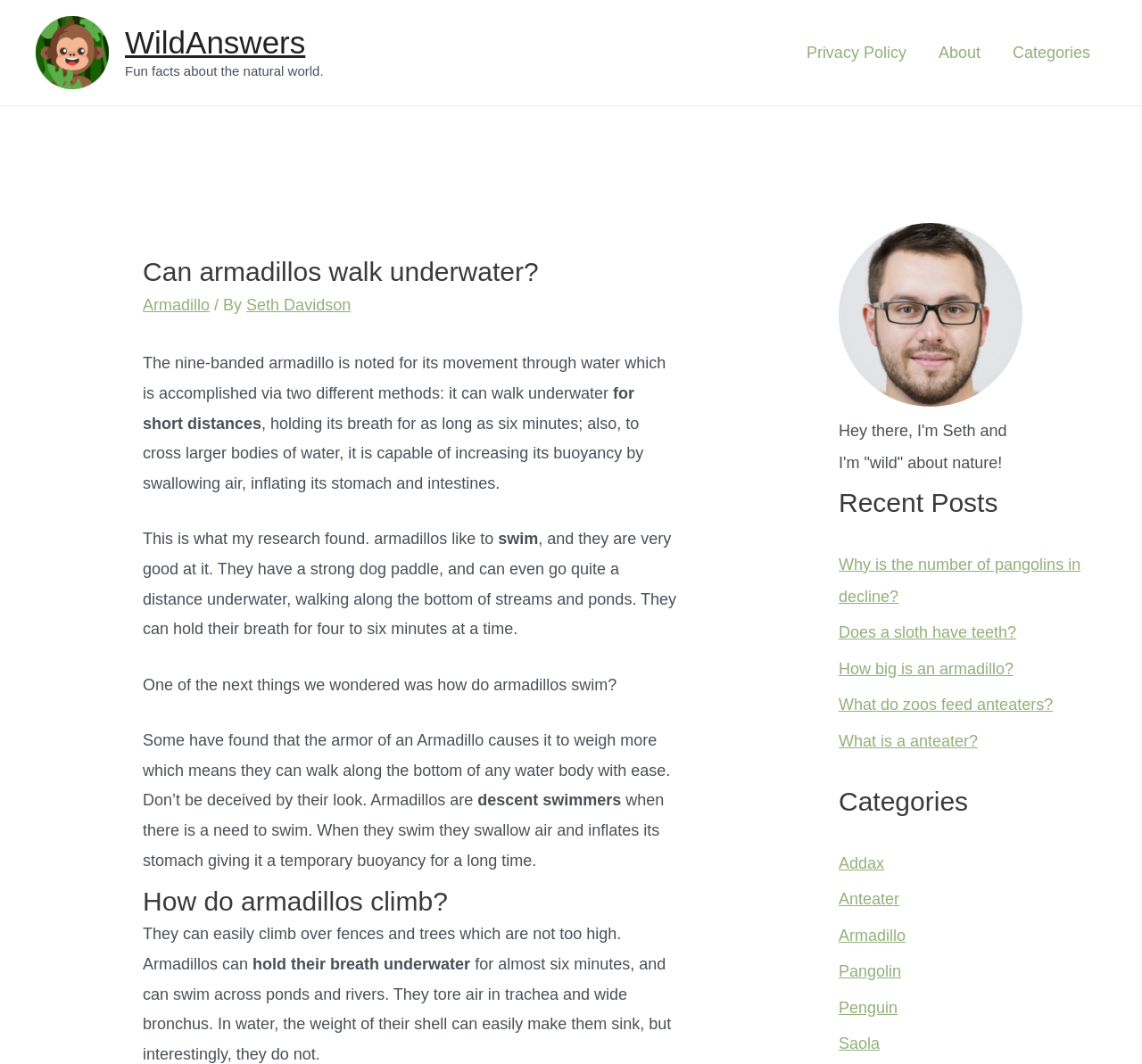Please mark the clickable region by giving the bounding box coordinates needed to complete this instruction: "Click on the 'WildAnswers' link at the top left".

[0.031, 0.04, 0.095, 0.057]